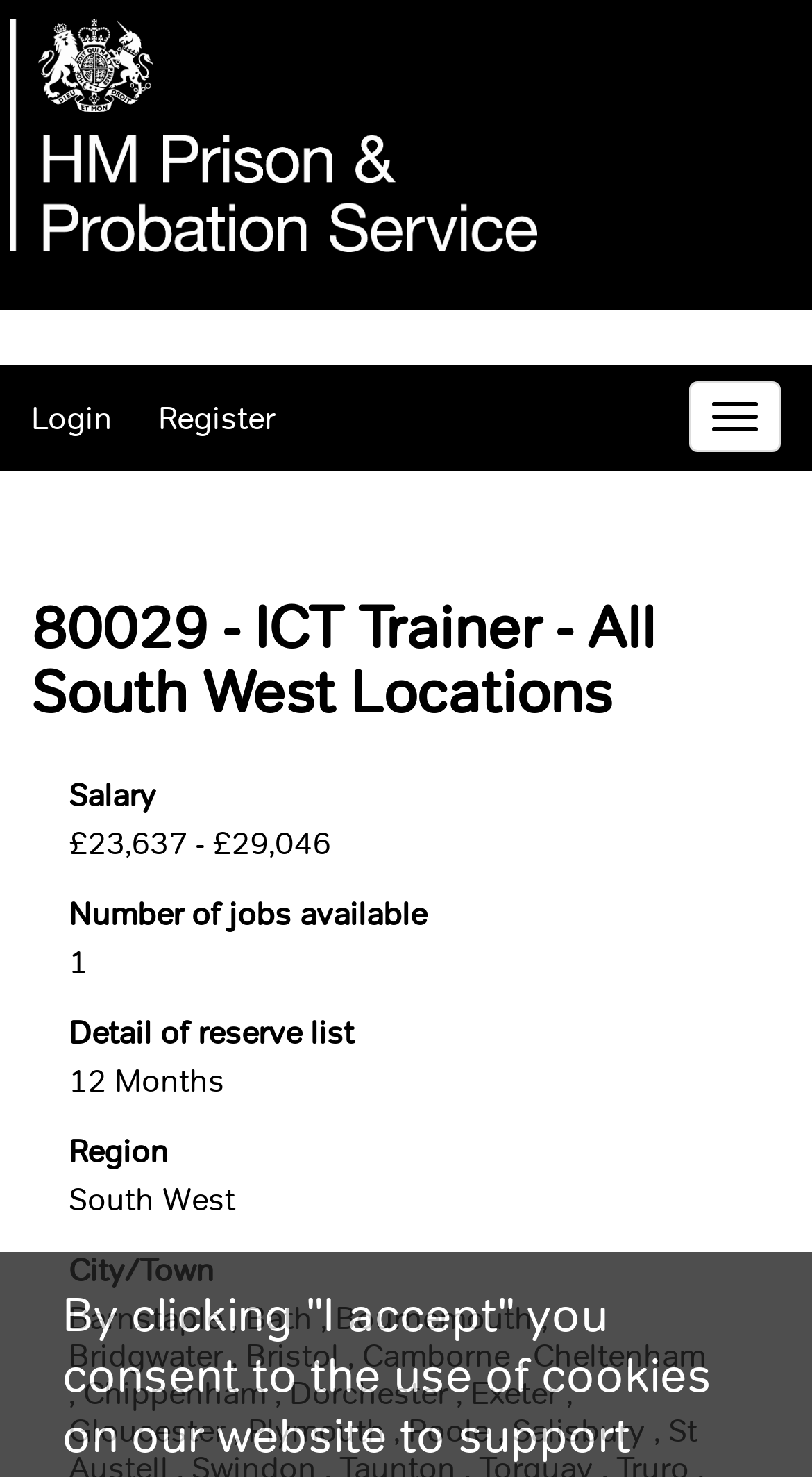What is the city/town for this job?
Provide a comprehensive and detailed answer to the question.

I found the city/town by looking at the webpage content, which mentions 'Barnstaple, Bath, Bournemouth' as the location for this job.